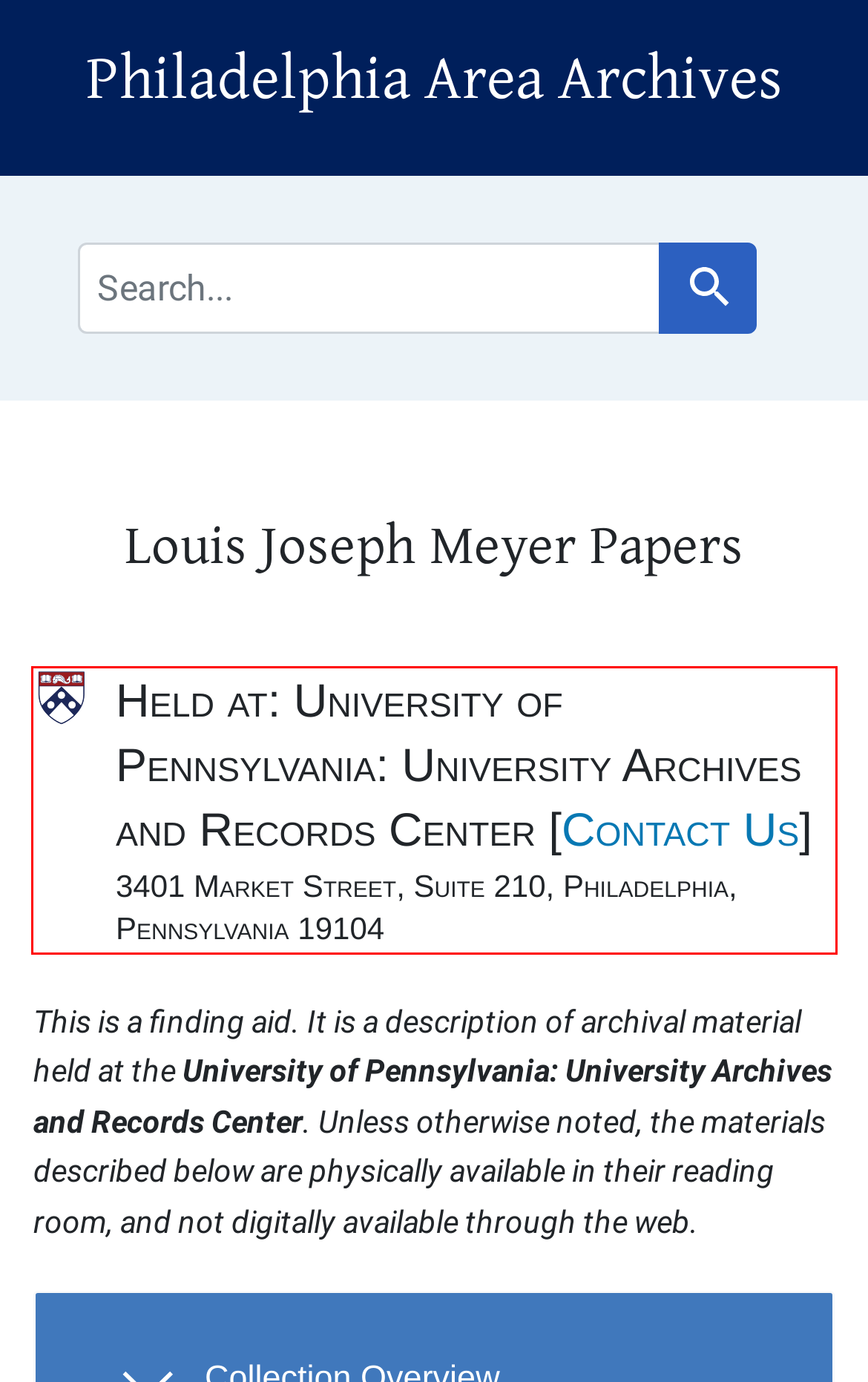Using the provided screenshot, read and generate the text content within the red-bordered area.

Held at: University of Pennsylvania: University Archives and Records Center [Contact Us] 3401 Market Street, Suite 210, Philadelphia, Pennsylvania 19104